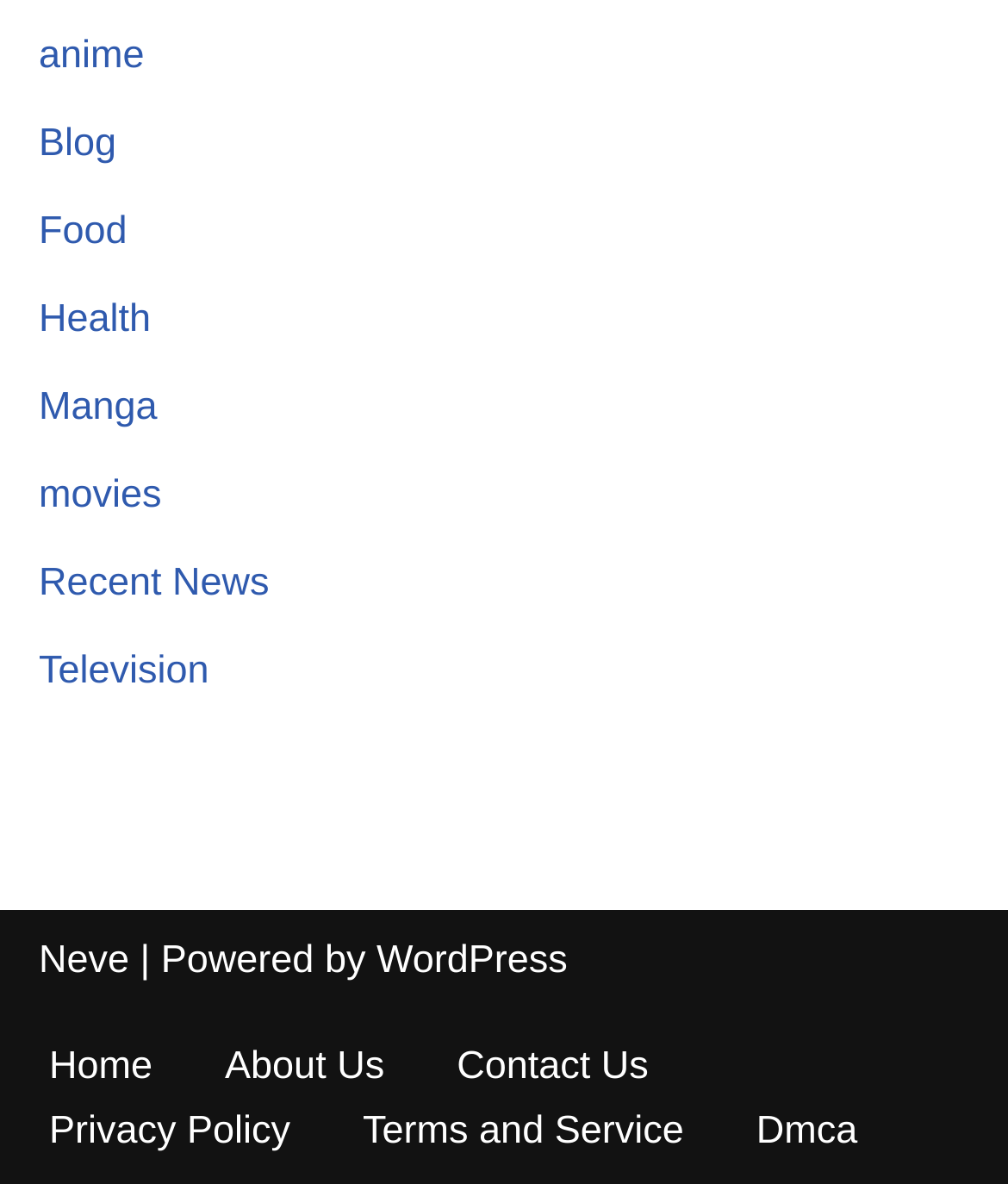What is the purpose of the 'Footer Menu'?
Based on the image, answer the question in a detailed manner.

The 'Footer Menu' is a navigation menu located at the bottom of the webpage, which provides links to various pages such as 'Home', 'About Us', 'Contact Us', and others. Its purpose is to allow users to easily navigate to different parts of the website.